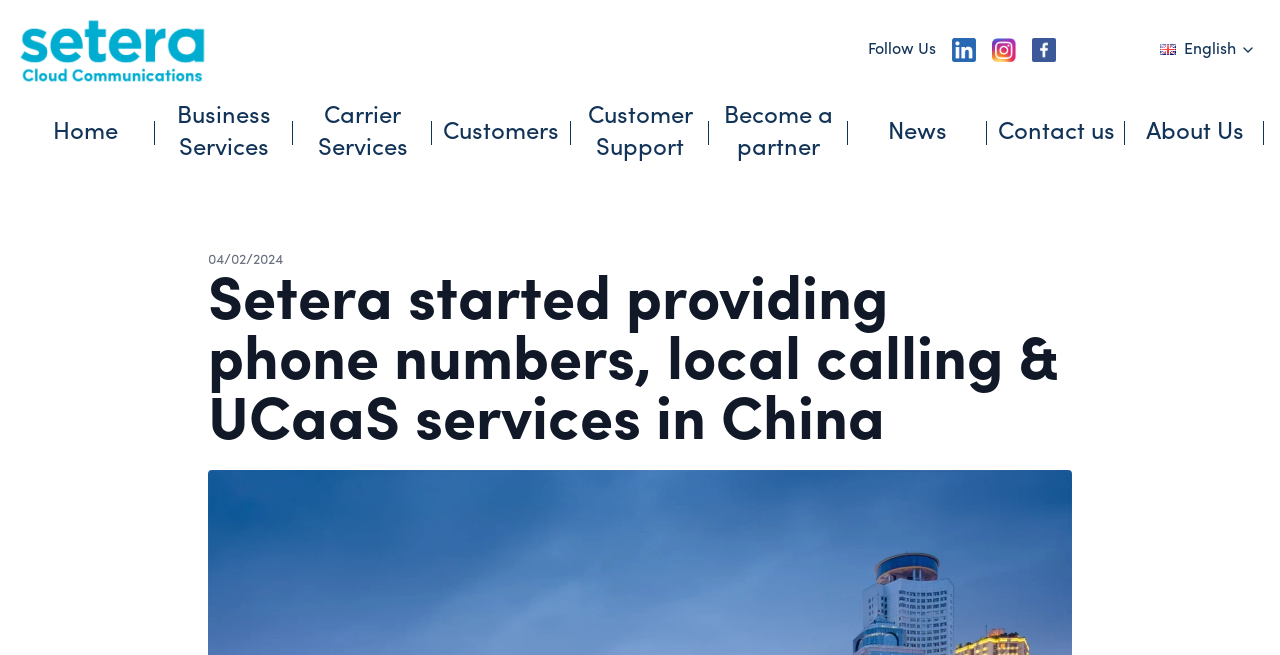How many social media links are there?
Based on the image, provide your answer in one word or phrase.

3